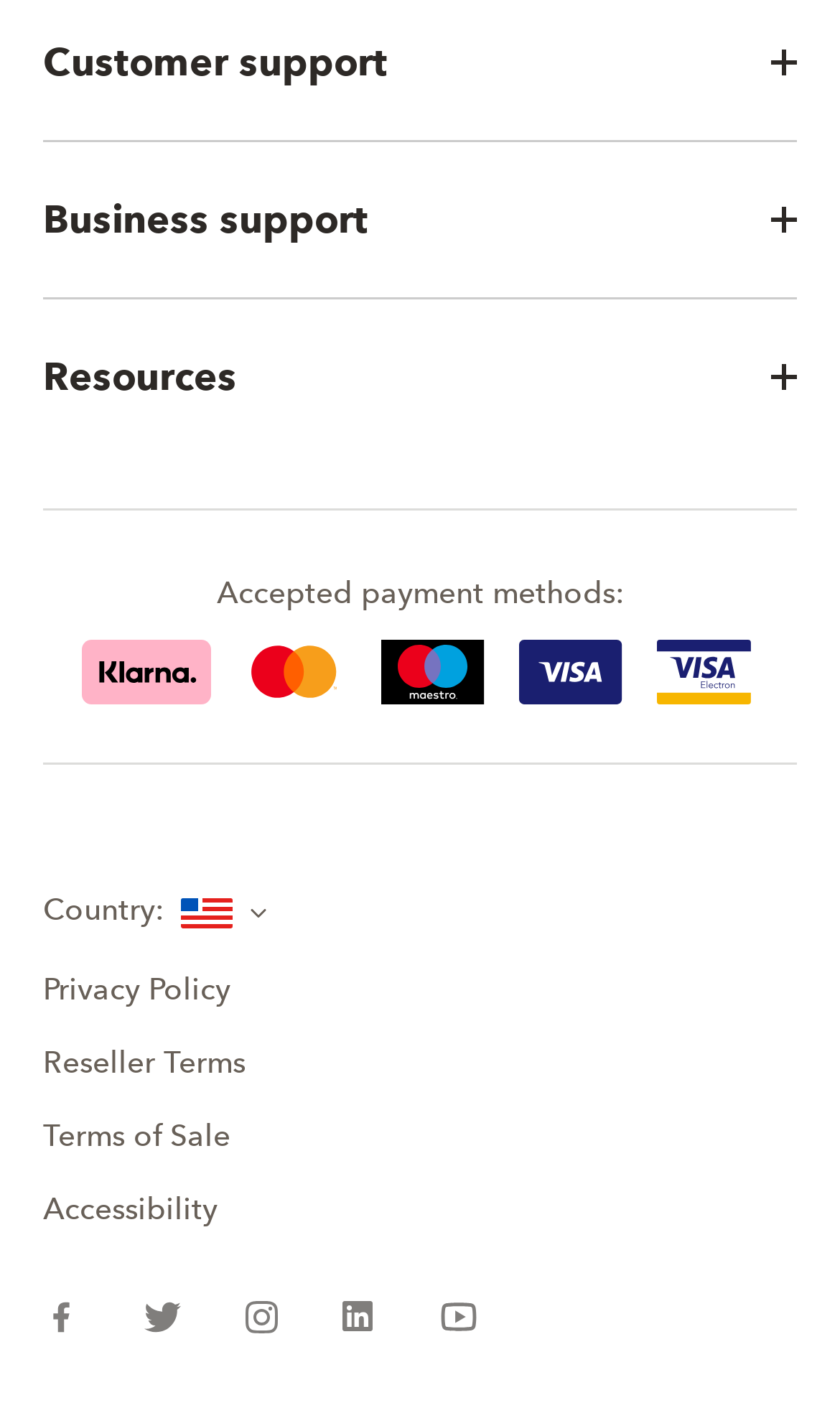Provide a brief response to the question using a single word or phrase: 
How many links are there in the 'Business support' section?

1